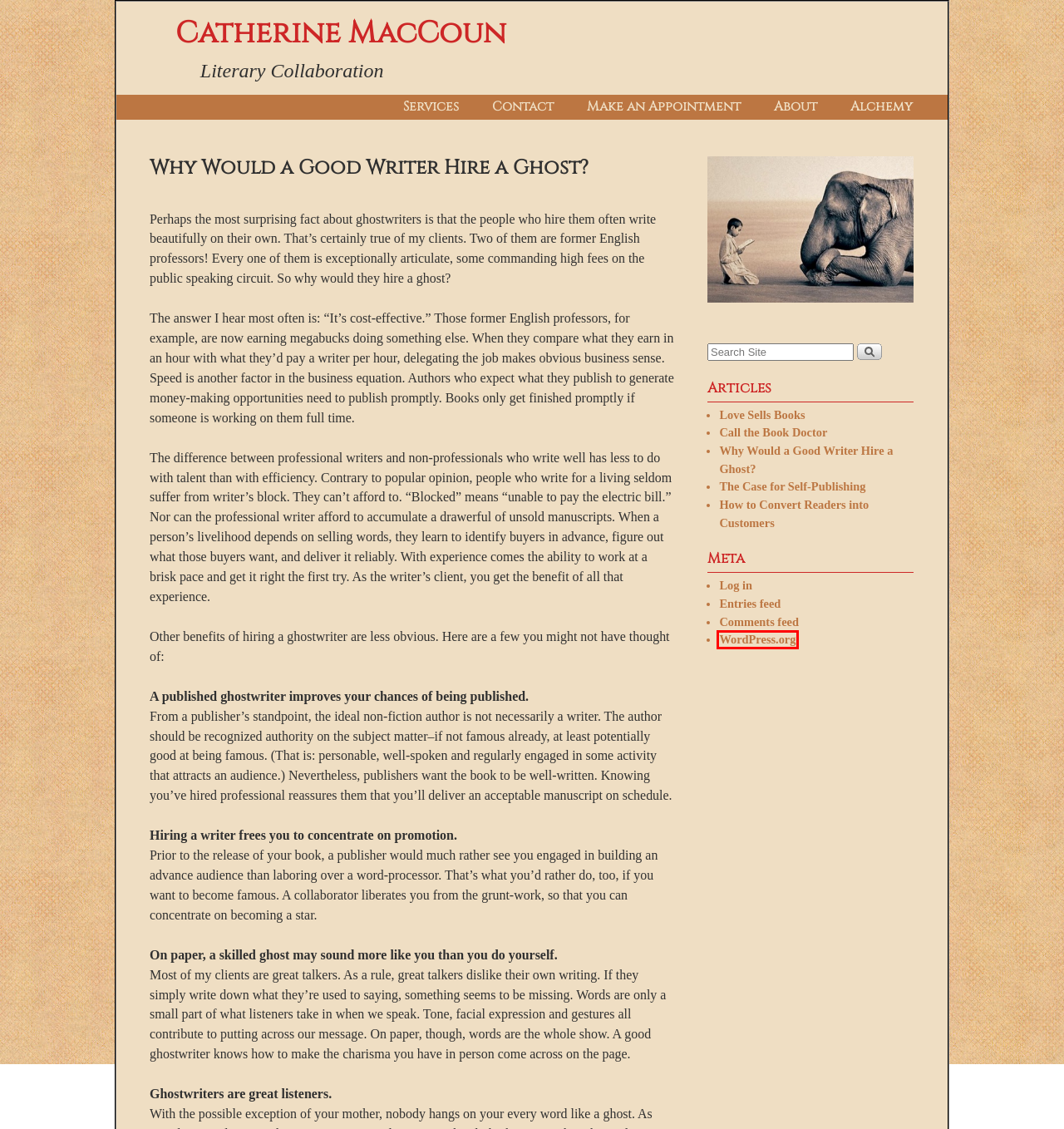Given a screenshot of a webpage with a red rectangle bounding box around a UI element, select the best matching webpage description for the new webpage that appears after clicking the highlighted element. The candidate descriptions are:
A. Call the Book Doctor - Catherine MacCoun
B. Alchemy - Catherine MacCoun
C. About - Catherine MacCoun
D. Comments for
E. Blog Tool, Publishing Platform, and CMS – WordPress.org
F. How to Convert Readers into Customers - Catherine MacCoun
G. Services - Catherine MacCoun
H. Contact - Catherine MacCoun

E